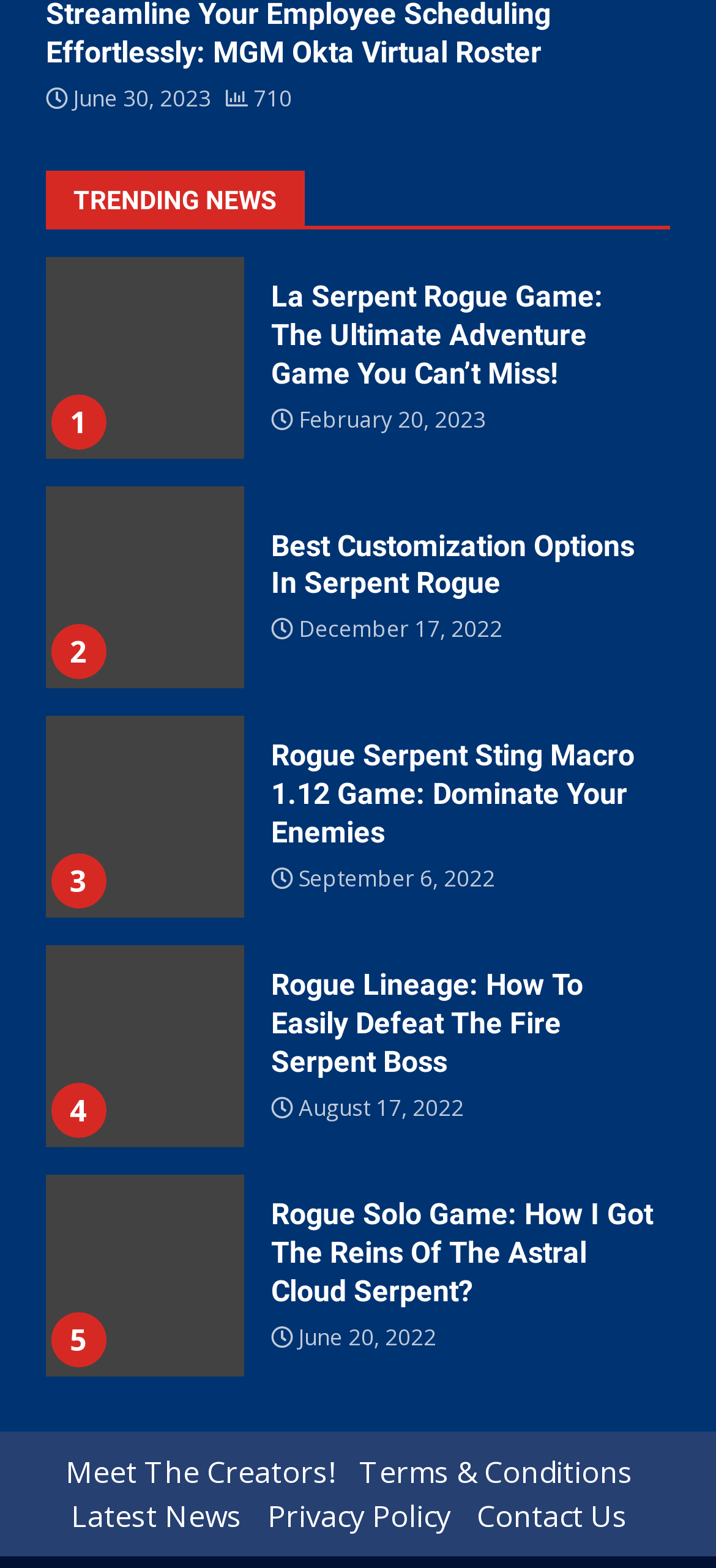What is the purpose of the 'Meet The Creators!' link?
Please use the image to deliver a detailed and complete answer.

The 'Meet The Creators!' link is likely to lead to a page that provides information about the creators of the website or the authors of the news articles, allowing users to learn more about them.